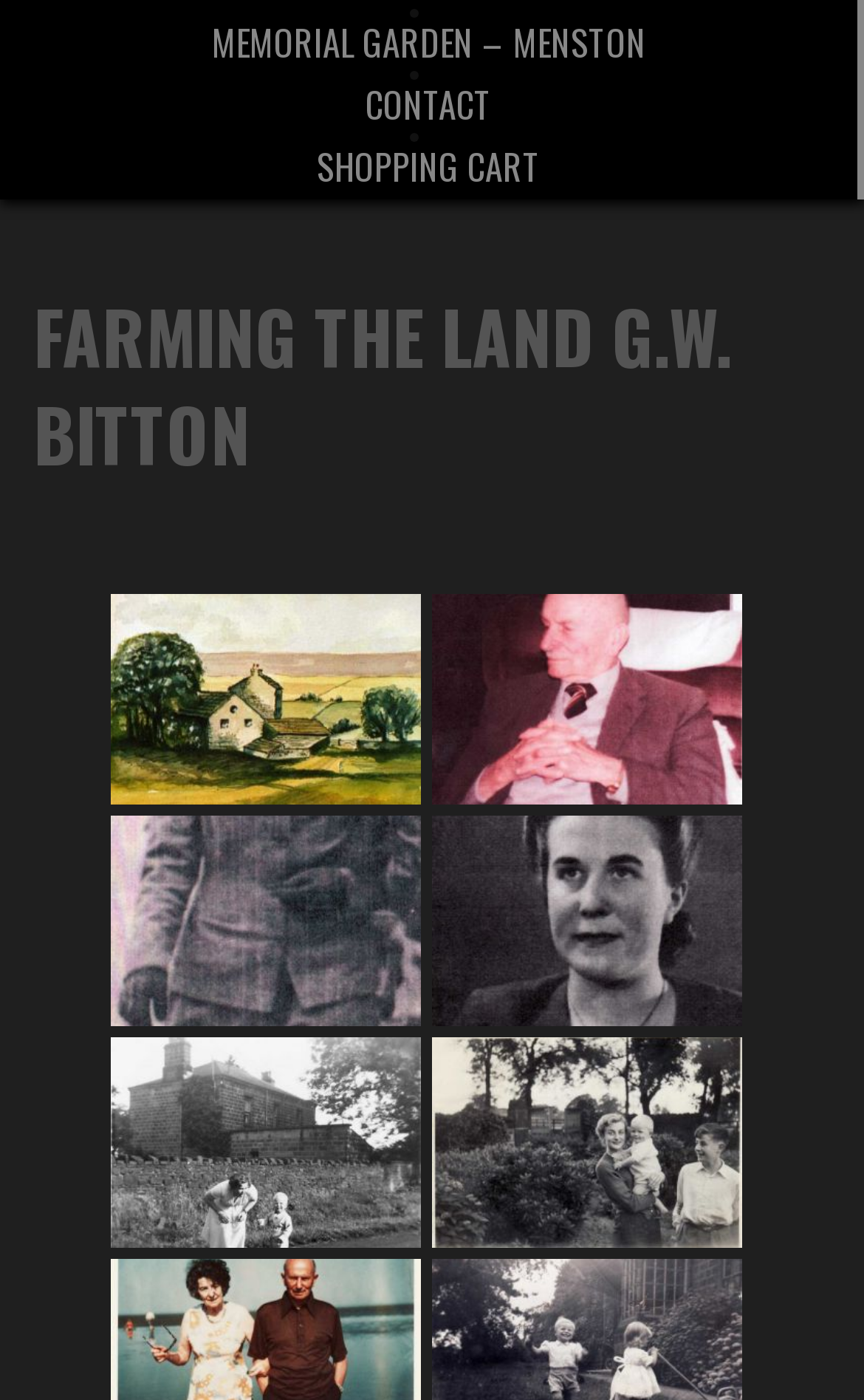Identify and provide the bounding box for the element described by: "Shopping Cart".

[0.201, 0.106, 0.791, 0.131]